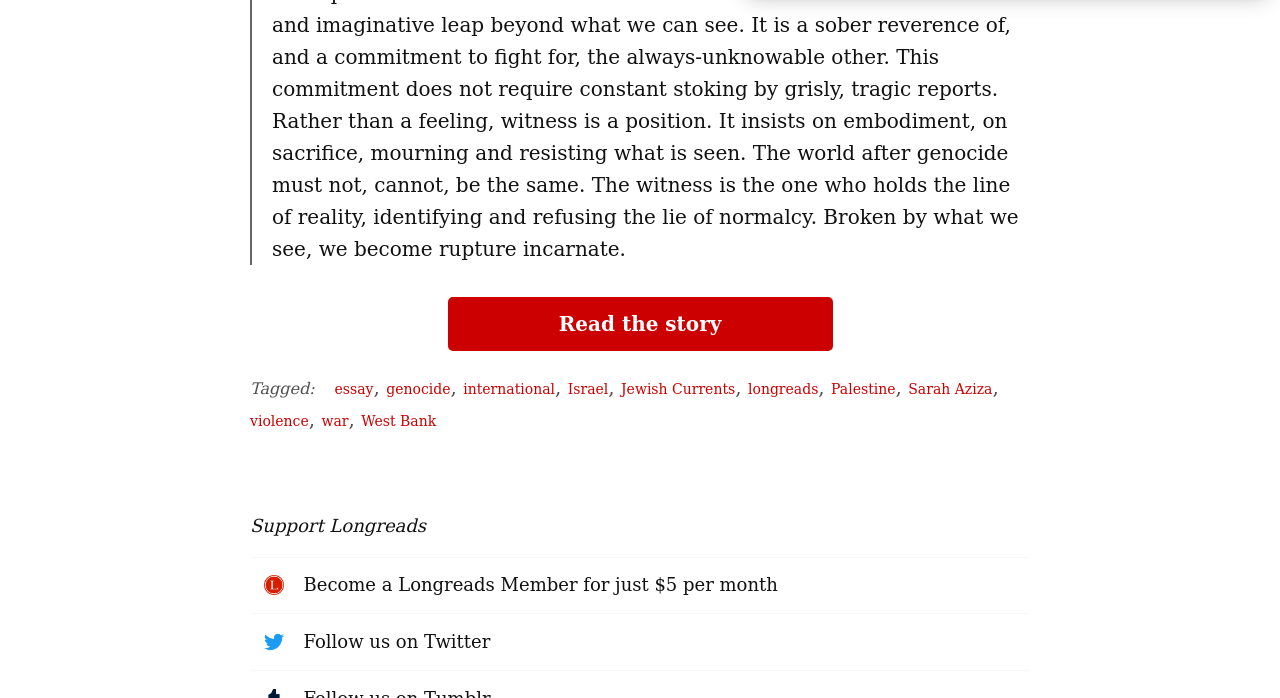Using the provided description: "Sarah Aziza", find the bounding box coordinates of the corresponding UI element. The output should be four float numbers between 0 and 1, in the format [left, top, right, bottom].

[0.71, 0.821, 0.775, 0.853]